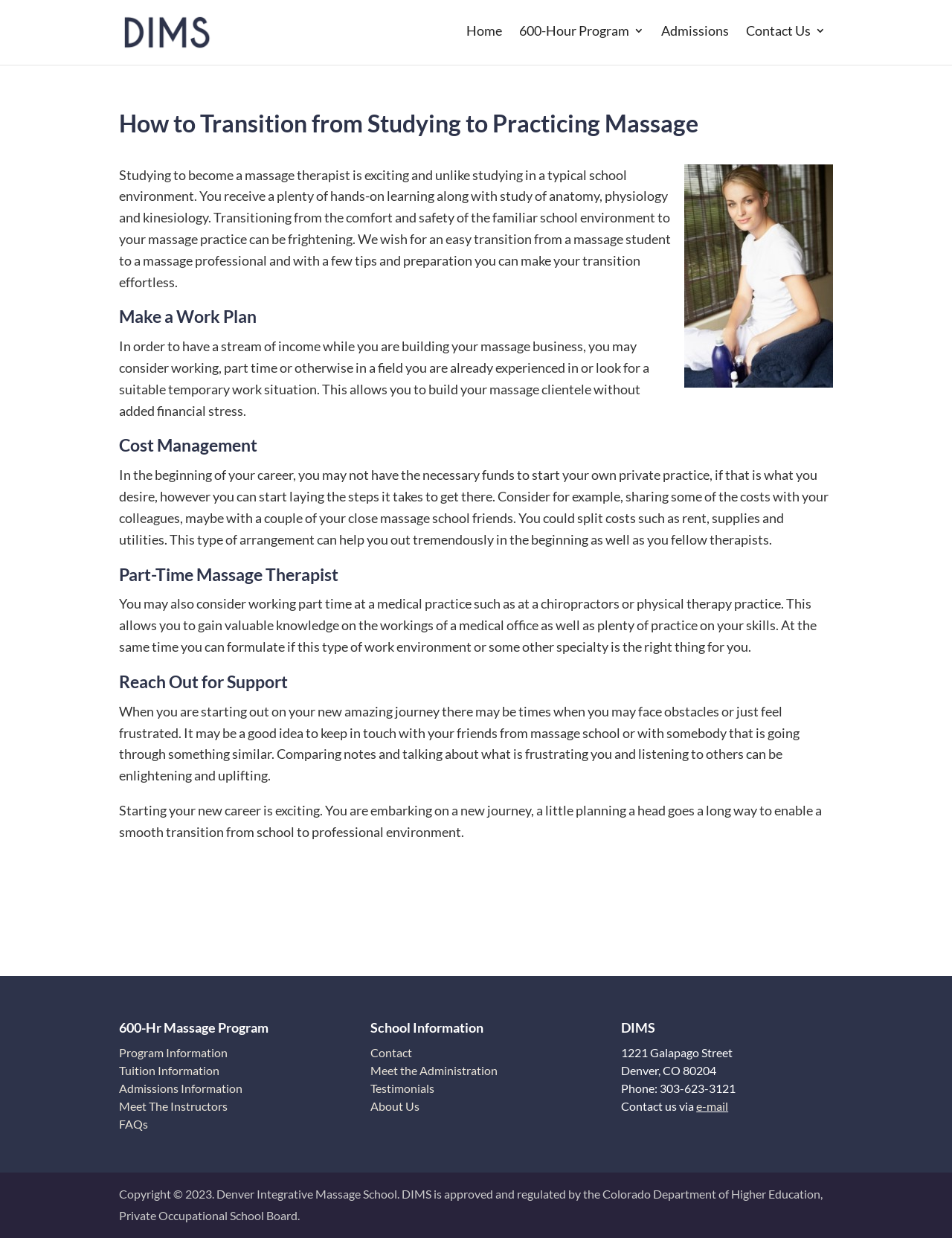What is the name of the massage school?
Answer the question with a detailed explanation, including all necessary information.

The name of the massage school can be found in the top-left corner of the webpage, where it says 'Denver Massage School - DIMS'.